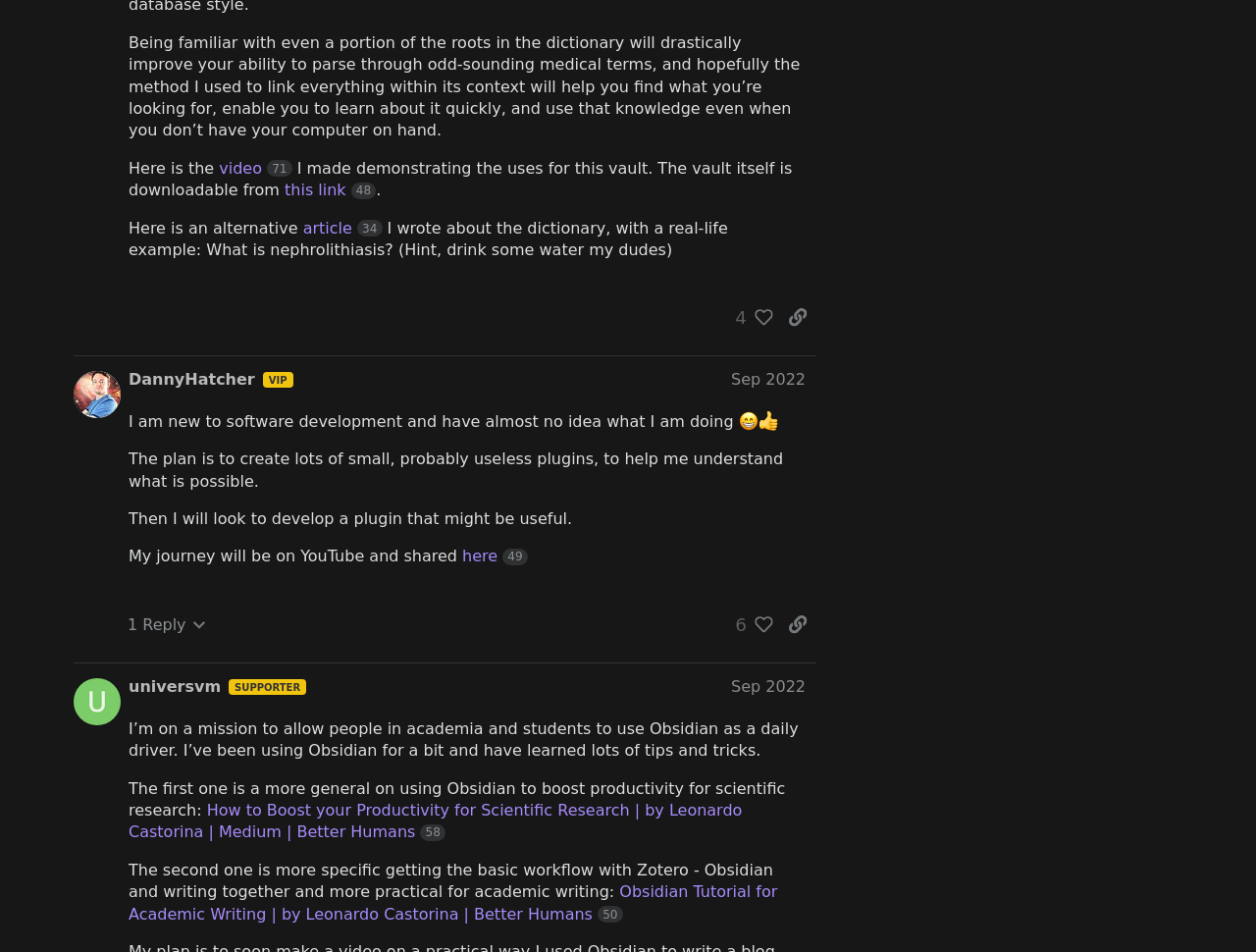Provide a short answer to the following question with just one word or phrase: What is the purpose of the vault mentioned in the text?

to help learn about medical terms